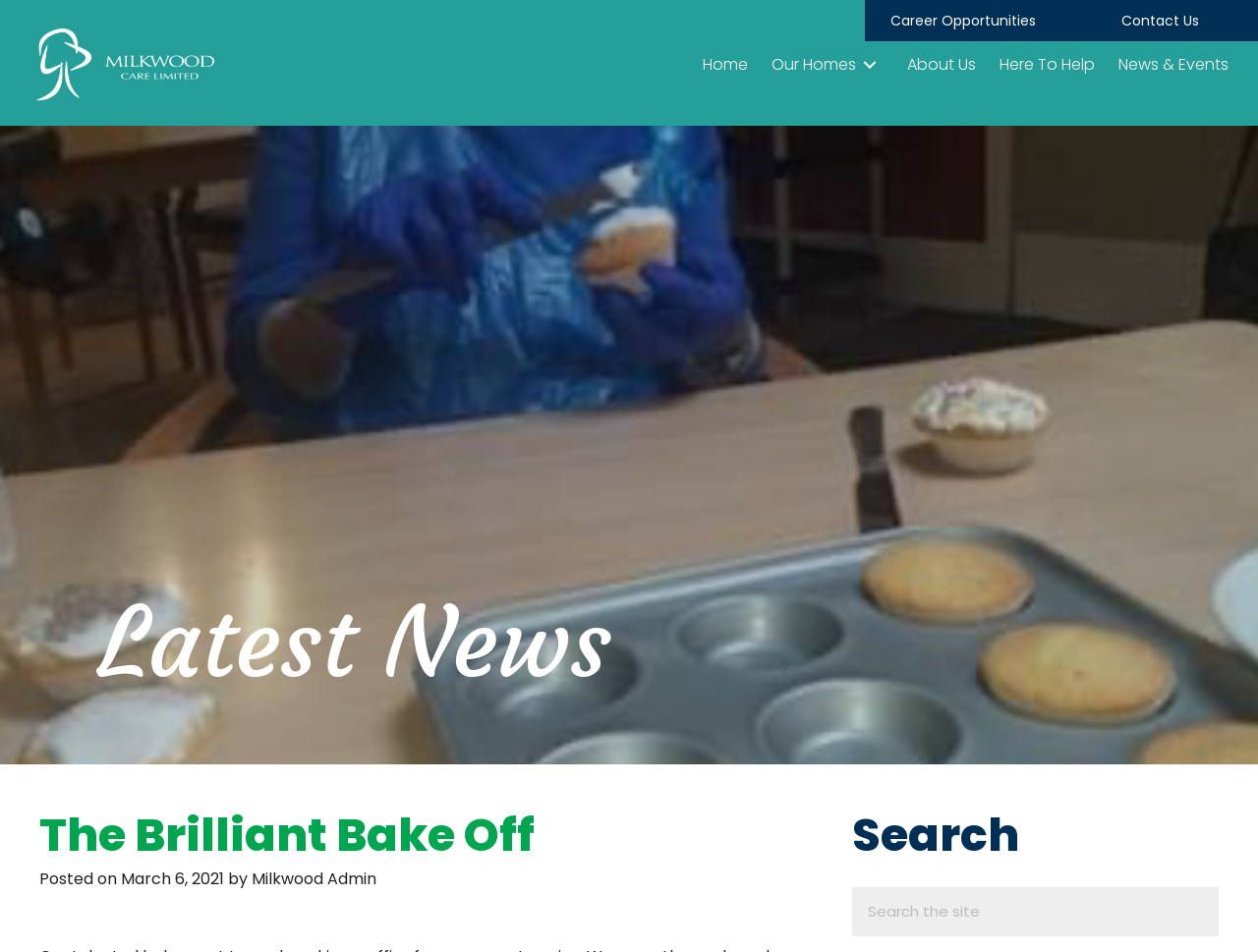Locate the bounding box coordinates of the element that should be clicked to execute the following instruction: "Go to Home".

[0.551, 0.045, 0.602, 0.09]